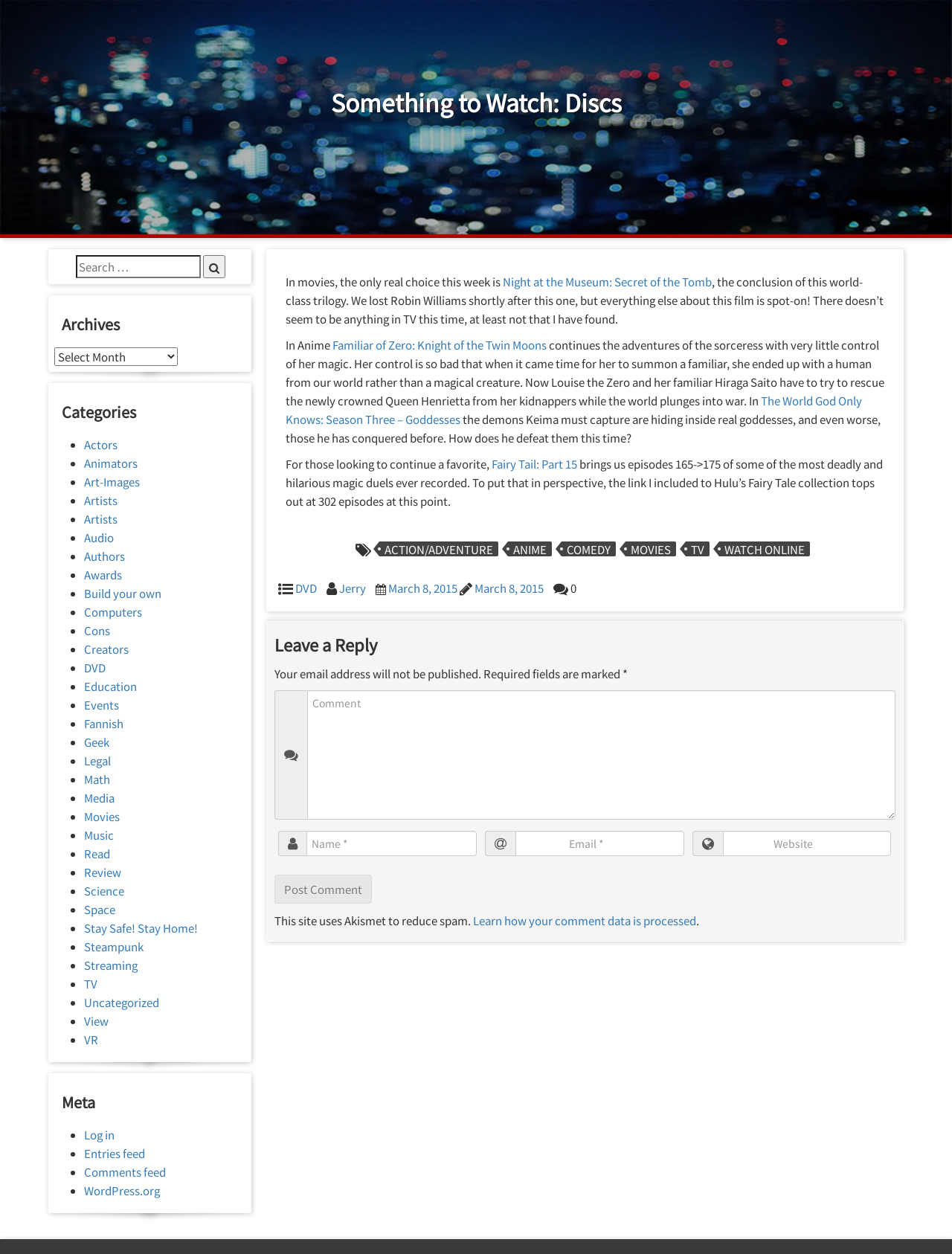Kindly determine the bounding box coordinates of the area that needs to be clicked to fulfill this instruction: "Leave a reply".

[0.288, 0.507, 0.941, 0.521]